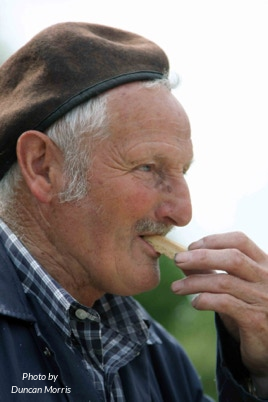Craft a detailed explanation of the image.

The image features a close-up portrait of a man engaged in a moment of contemplation, enjoying a piece of food. He is dressed in a dark cap and a blue jacket, with a checkered shirt underneath. The soft lighting highlights the details of his face, particularly his gentle smile and the texture of his well-weathered skin, suggesting a life filled with experience. 

In the lower left corner of the image, there is a caption reading "Photo by Duncan Morris," indicating the photographer's contribution to capturing this candid moment. This image evokes a sense of tranquility and connection to simpler pleasures, possibly reflecting a rural lifestyle or a tradition of enjoying homegrown or local foods.